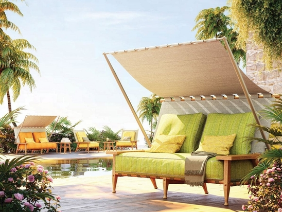What is the purpose of the lush tropical plants? Look at the image and give a one-word or short phrase answer.

Enhance tranquil atmosphere